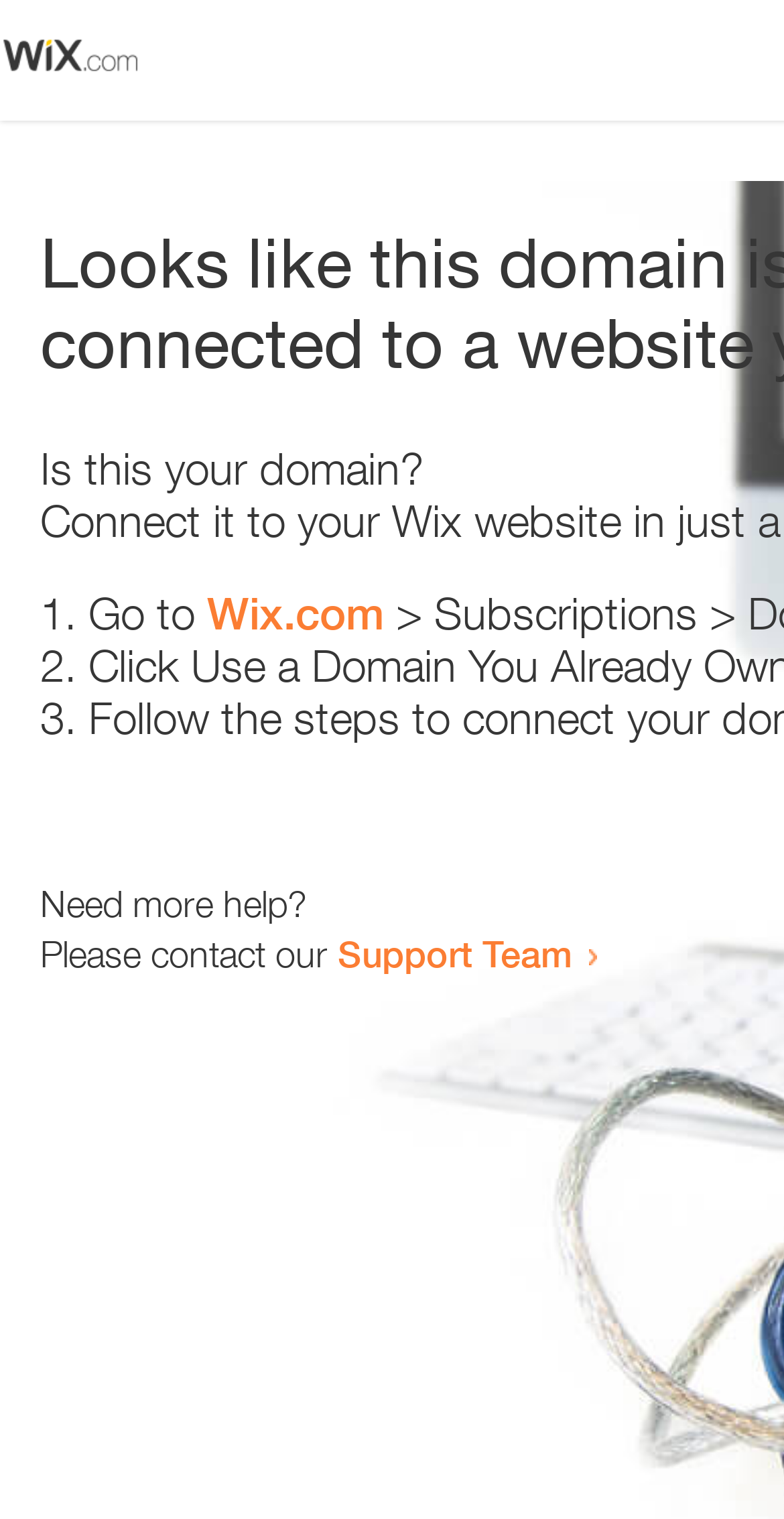Identify the bounding box of the HTML element described as: "Support Team".

[0.431, 0.613, 0.731, 0.642]